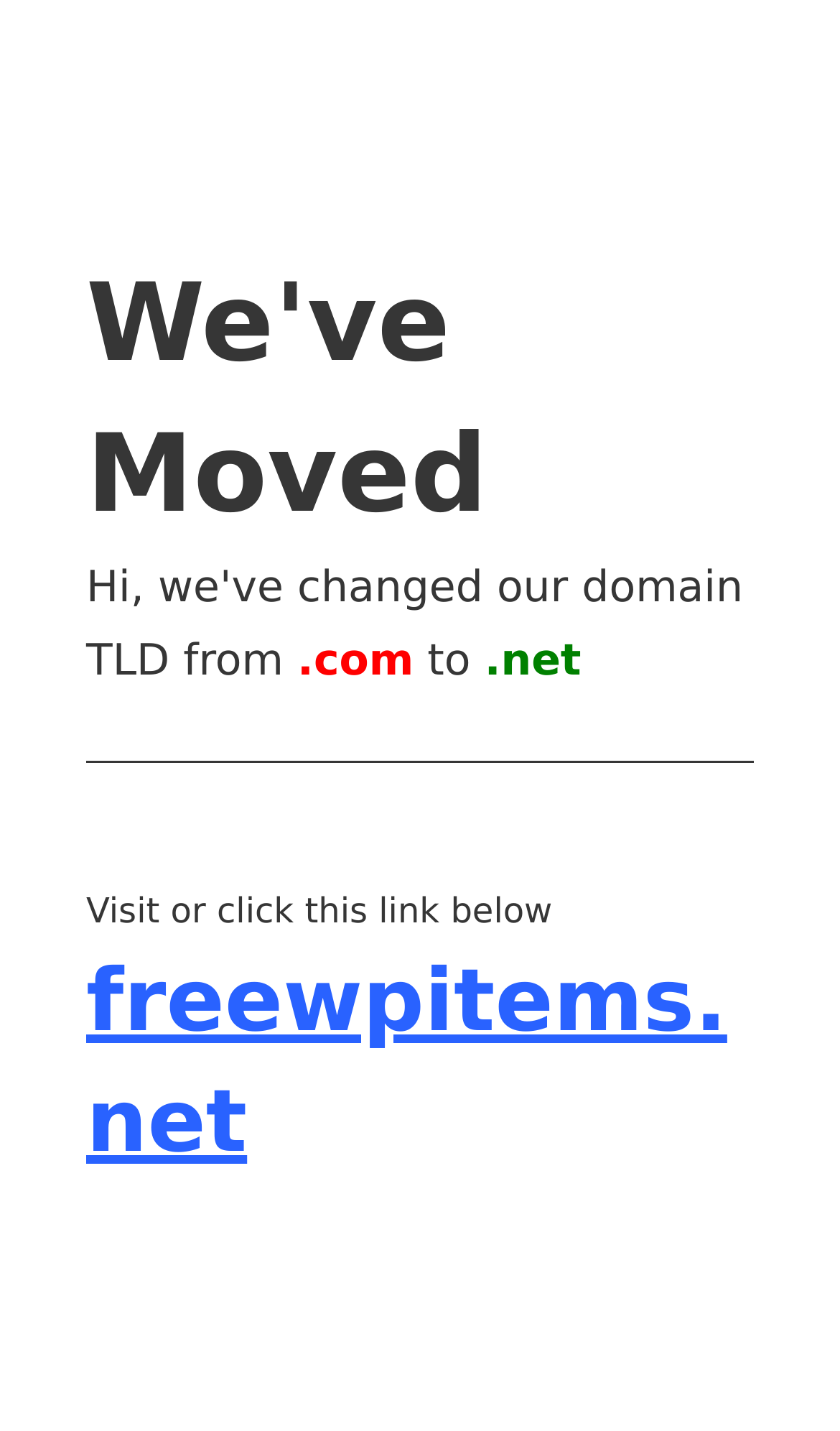How many links are provided on the webpage?
Please answer the question with a detailed response using the information from the screenshot.

The webpage provides a single link to the new domain 'freewpitems.net', which is the only link on the page.